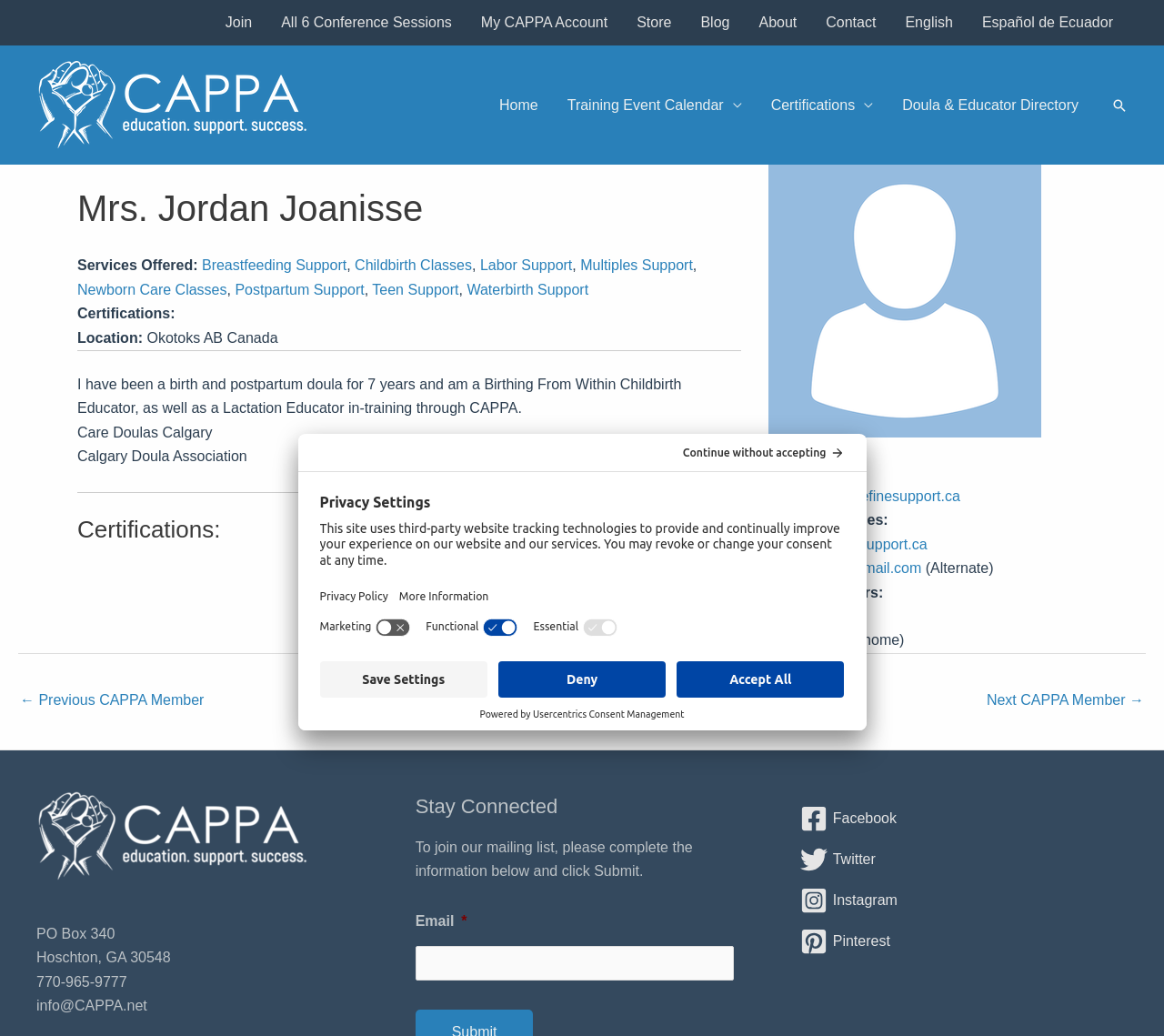Describe in detail what you see on the webpage.

This webpage is about Mrs. Jordan Joanisse, a birth and postpartum doula with 7 years of experience, who is also a Birthing From Within Childbirth Educator and a Lactation Educator in-training through CAPPA. 

At the top of the page, there is a navigation menu with links to "Join", "All 6 Conference Sessions", "My CAPPA Account", "Store", "Blog", "About", "Contact", and language options. Below this menu, there is a logo and a link to "CAPPA". 

The main content of the page is divided into sections. The first section displays the doula's name, "Mrs. Jordan Joanisse", and lists her services, including breastfeeding support, childbirth classes, labor support, and more. 

Below this section, there is a paragraph describing the doula's certifications and experience. This is followed by a section with the doula's location, "Okotoks AB Canada", and contact information, including a website, email addresses, and phone numbers. 

The next section displays the doula's certifications again, with a horizontal separator above and below it. Below this section, there are links to the doula's website, email addresses, and phone numbers. 

At the bottom of the page, there is a post navigation section with links to the previous and next CAPPA members. There is also a footer section with a complementary widget, displaying the address, phone number, and email of CAPPA. 

On the right side of the page, there are social media links to Facebook, Twitter, Instagram, and Pinterest. 

Finally, there is a dialog box for privacy settings, which explains how the site uses third-party website tracking technologies and allows users to revoke or change their consent.